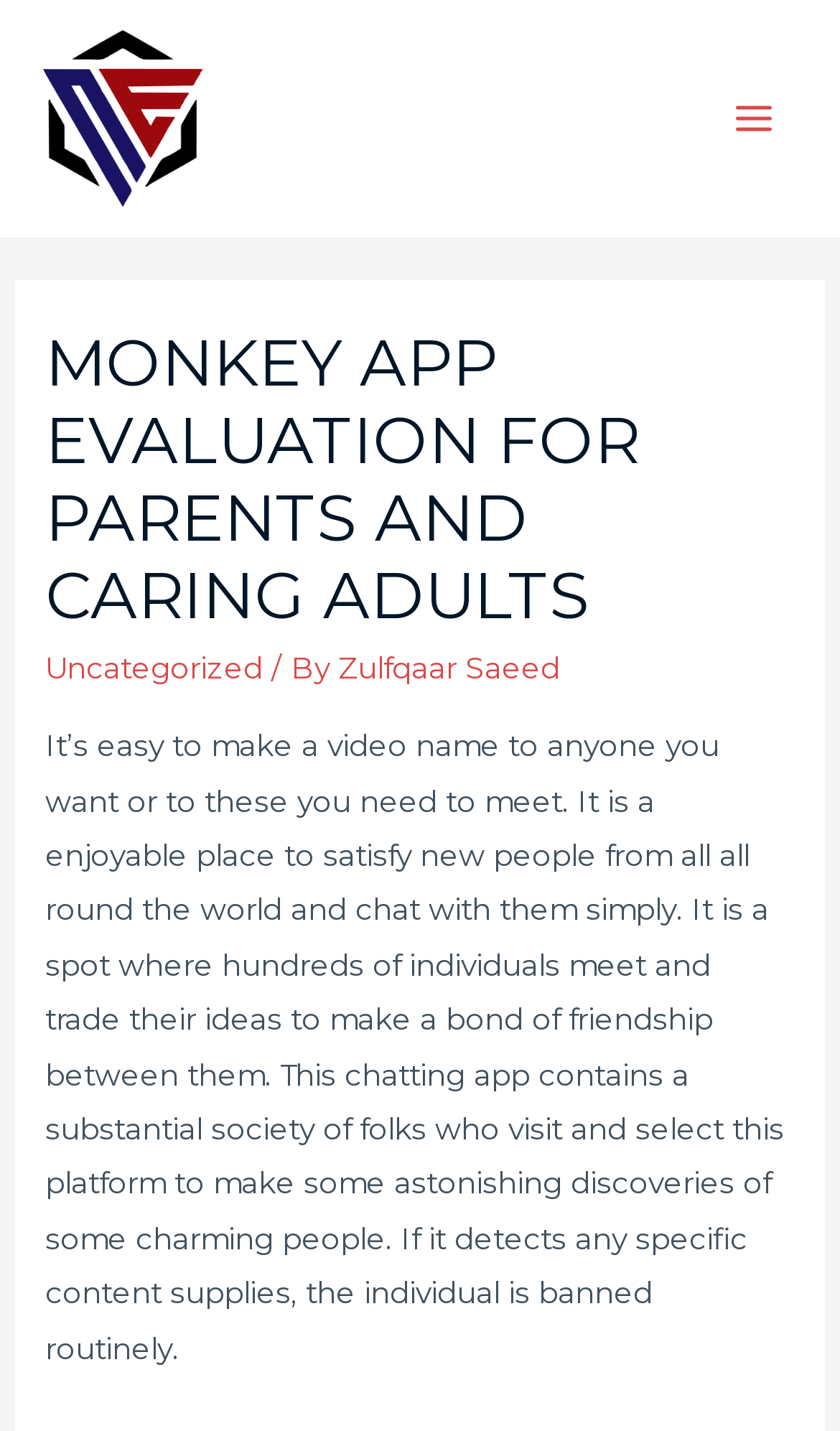Give a one-word or one-phrase response to the question:
What is the purpose of the Monkey App?

Socializing and chatting